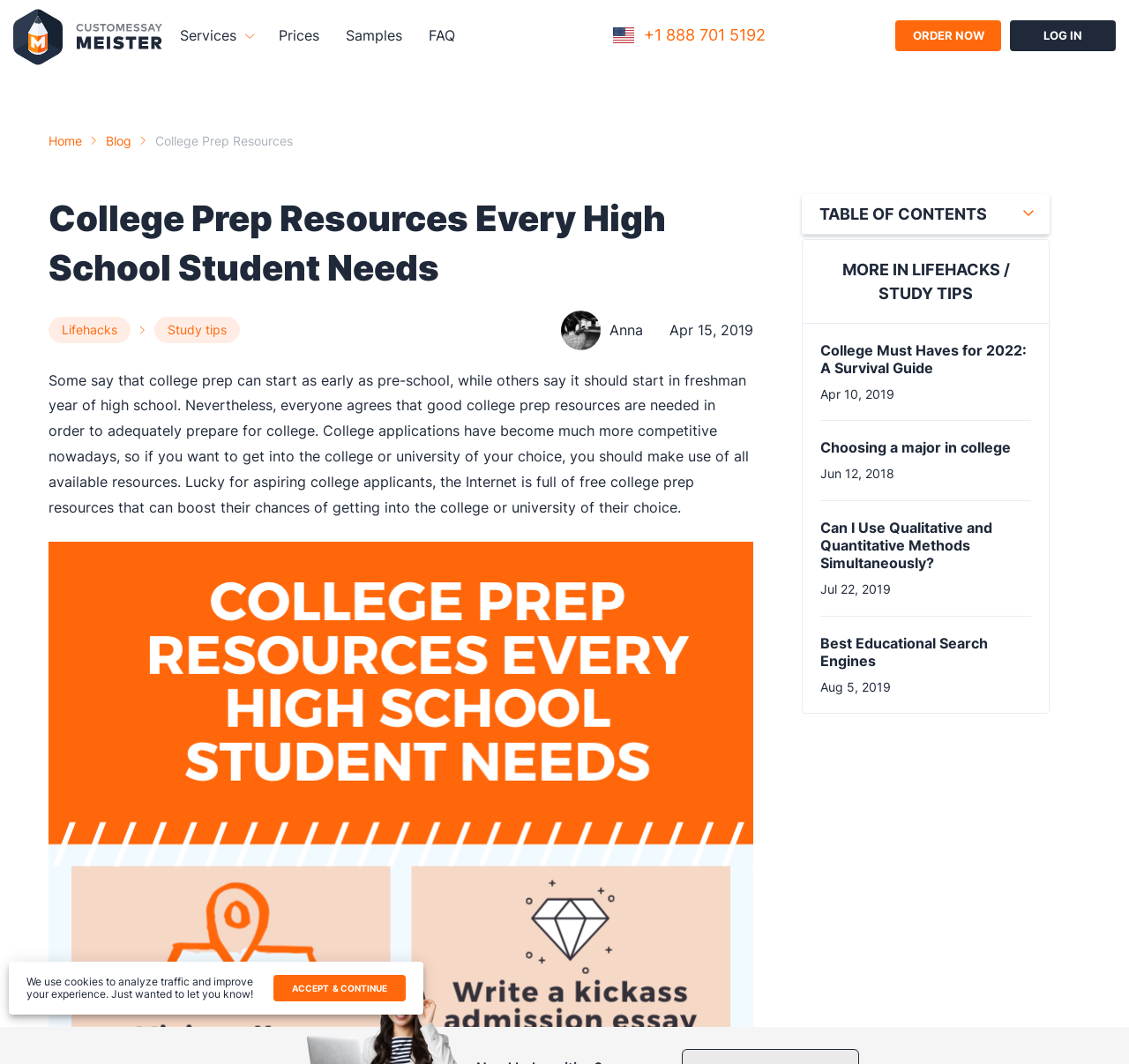Consider the image and give a detailed and elaborate answer to the question: 
What is the topic of the blog post?

I determined the topic of the blog post by analyzing the heading elements on the webpage. The main heading element has the text 'College Prep Resources Every High School Student Needs', which suggests that the topic of the blog post is related to college prep resources.